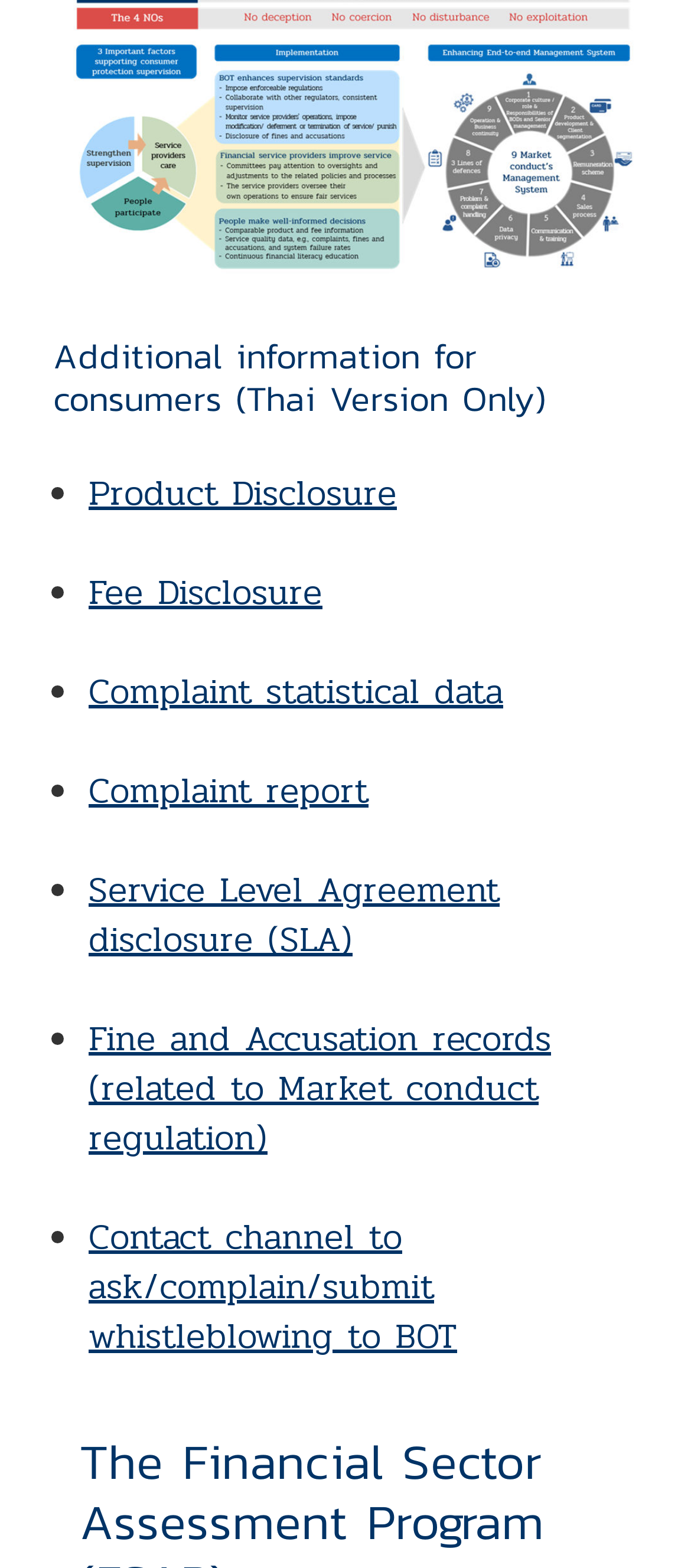Identify and provide the bounding box coordinates of the UI element described: "Product Disclosure". The coordinates should be formatted as [left, top, right, bottom], with each number being a float between 0 and 1.

[0.128, 0.298, 0.574, 0.333]